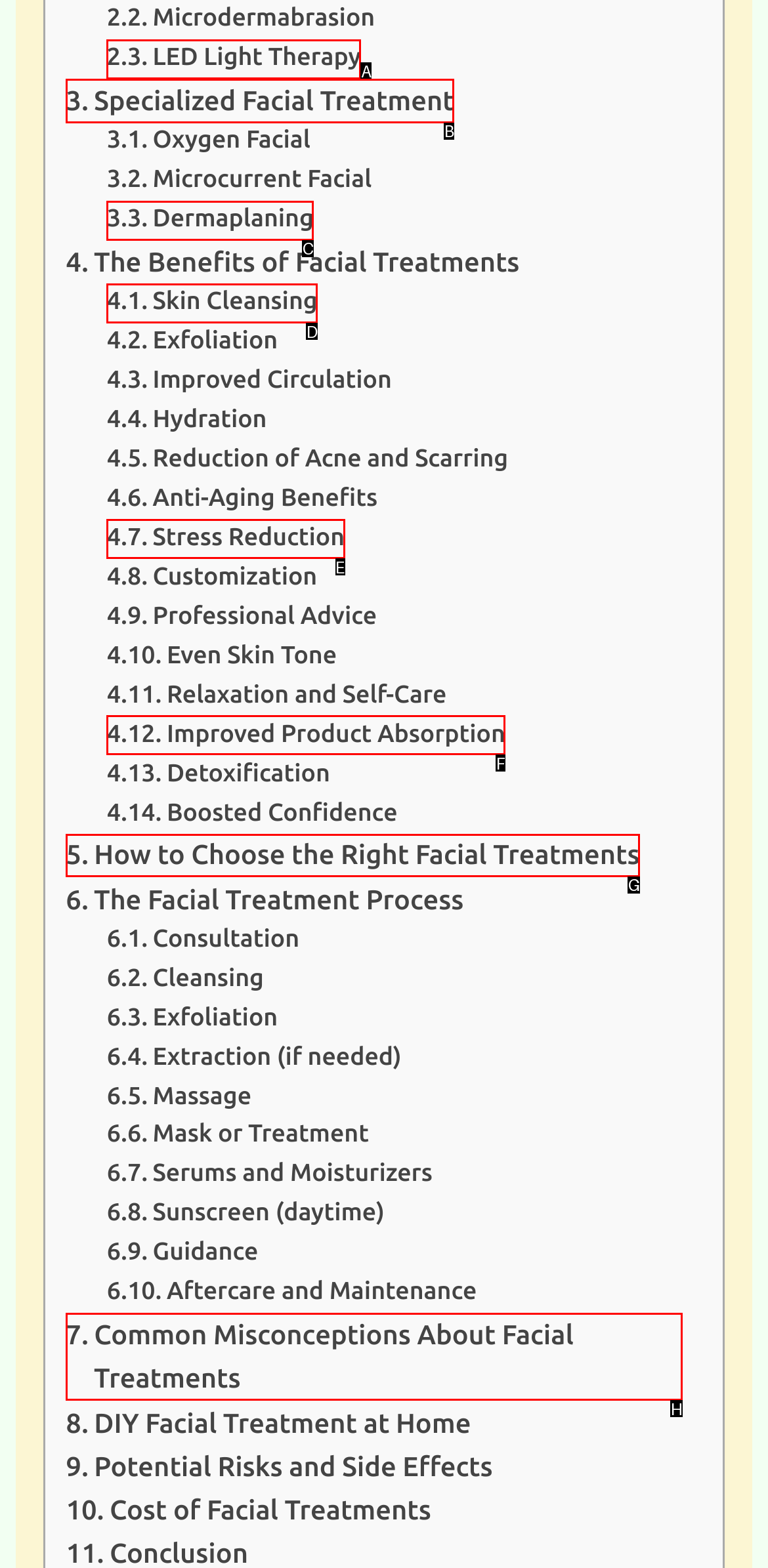Tell me the letter of the correct UI element to click for this instruction: Read about how to choose the right facial treatments. Answer with the letter only.

G